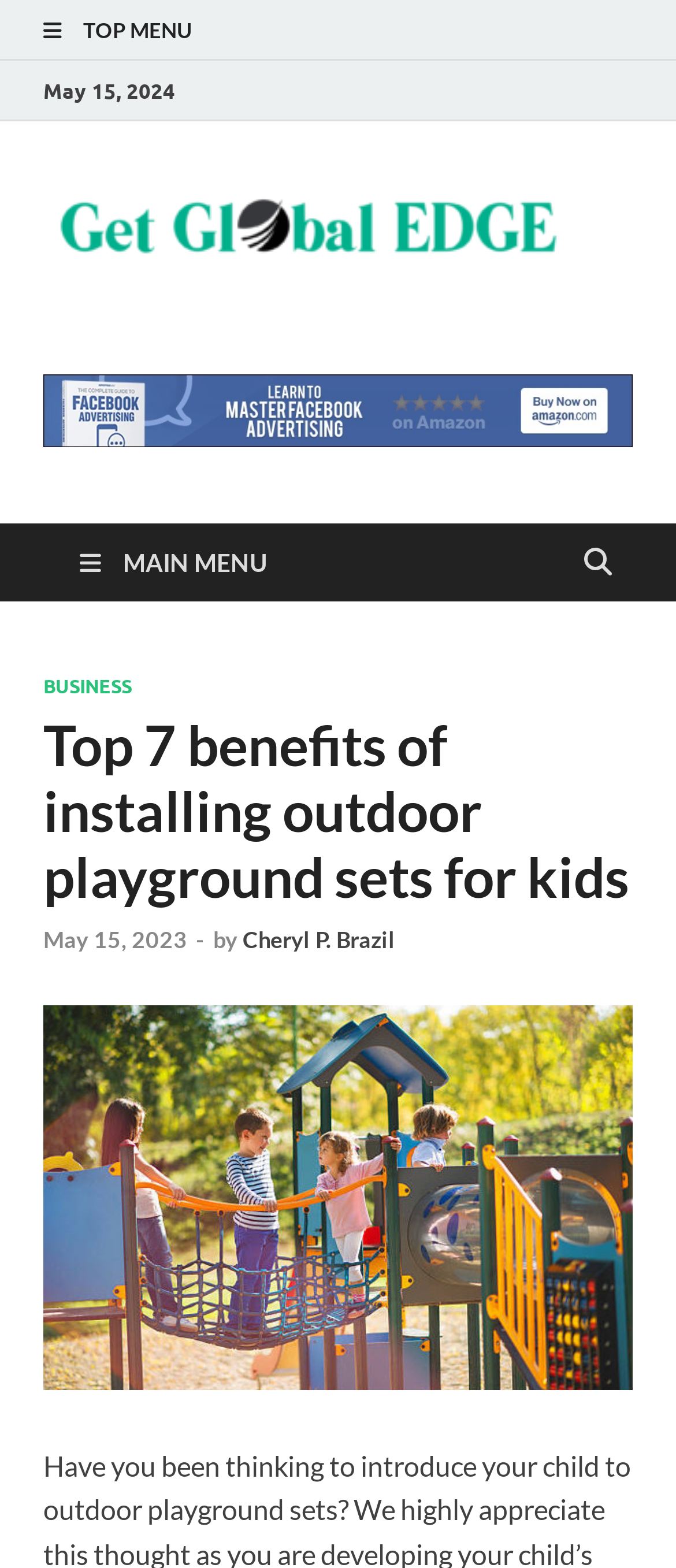Use a single word or phrase to answer the following:
What is the name of the author of the latest article?

Cheryl P. Brazil